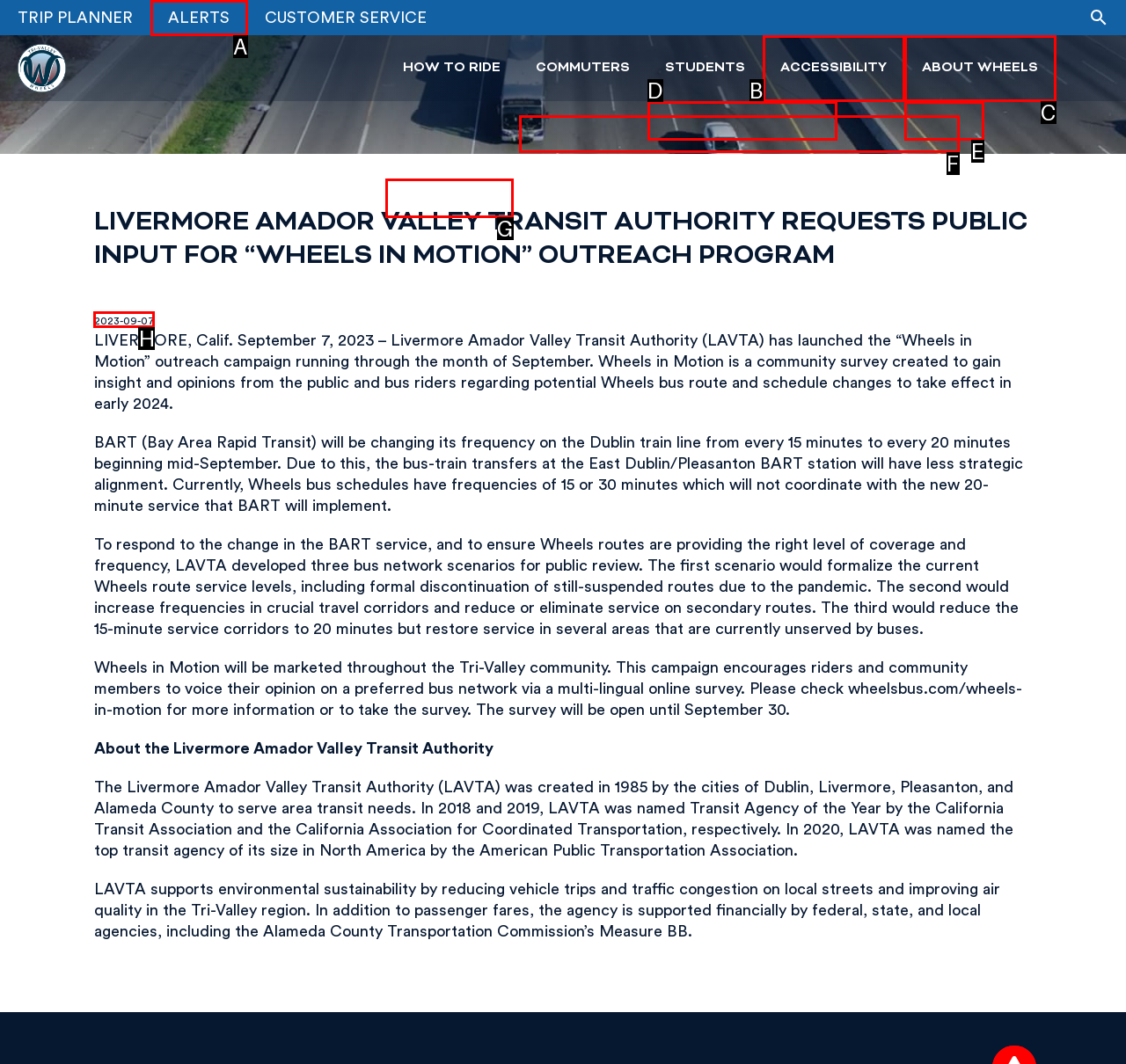Using the provided description: February 2015, select the most fitting option and return its letter directly from the choices.

None